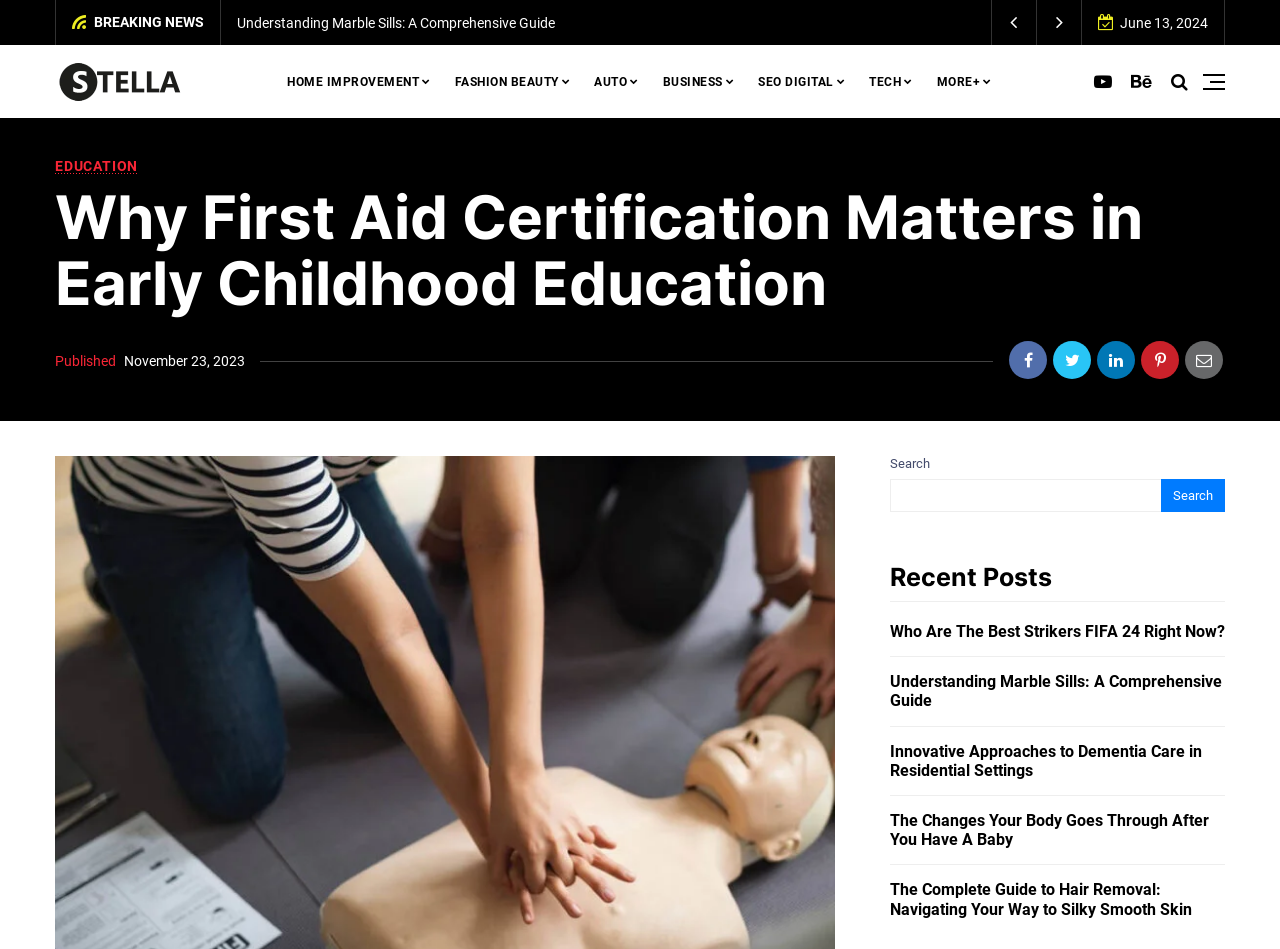Find and specify the bounding box coordinates that correspond to the clickable region for the instruction: "Go to the 'HOME IMPROVEMENT' page".

[0.215, 0.048, 0.346, 0.123]